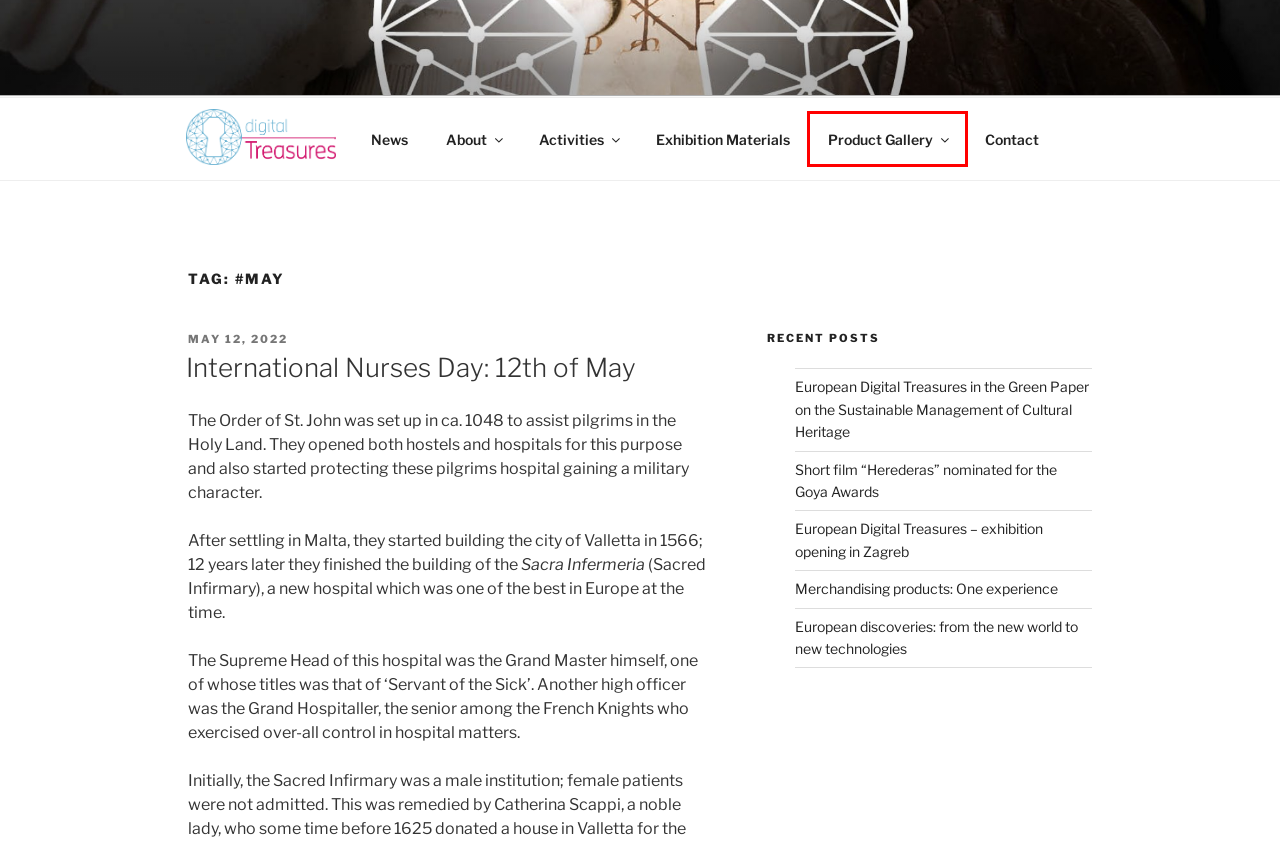You have a screenshot of a webpage with a red rectangle bounding box. Identify the best webpage description that corresponds to the new webpage after clicking the element within the red bounding box. Here are the candidates:
A. Digital Treasures - exhibition opening
B. European Digital Treasures: Management of centennial archives in the 21st century
C. Product Gallery - Digital Treasures - merchandise products
D. News - Digital Treasures
E. Exhibition Materials - Digital Treasures: See various material of exhibitions
F. EDT - Sustainable Management of Cultural Heritage
G. International Nurses Day: 12th of May - Digital Treasures
H. Short film “Herederas” nominated for the Goya Awards

C